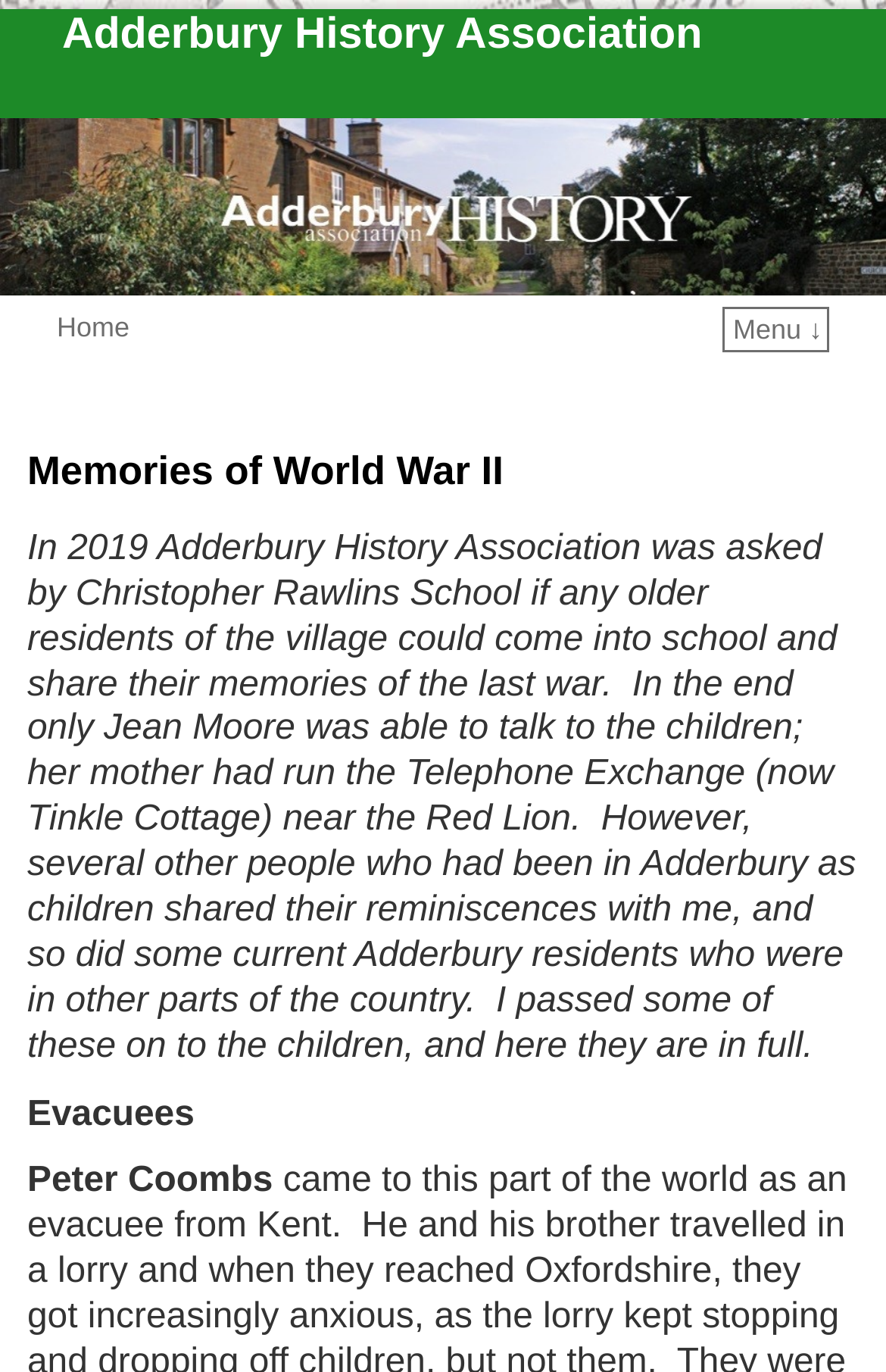Identify the main title of the webpage and generate its text content.

Adderbury History Association